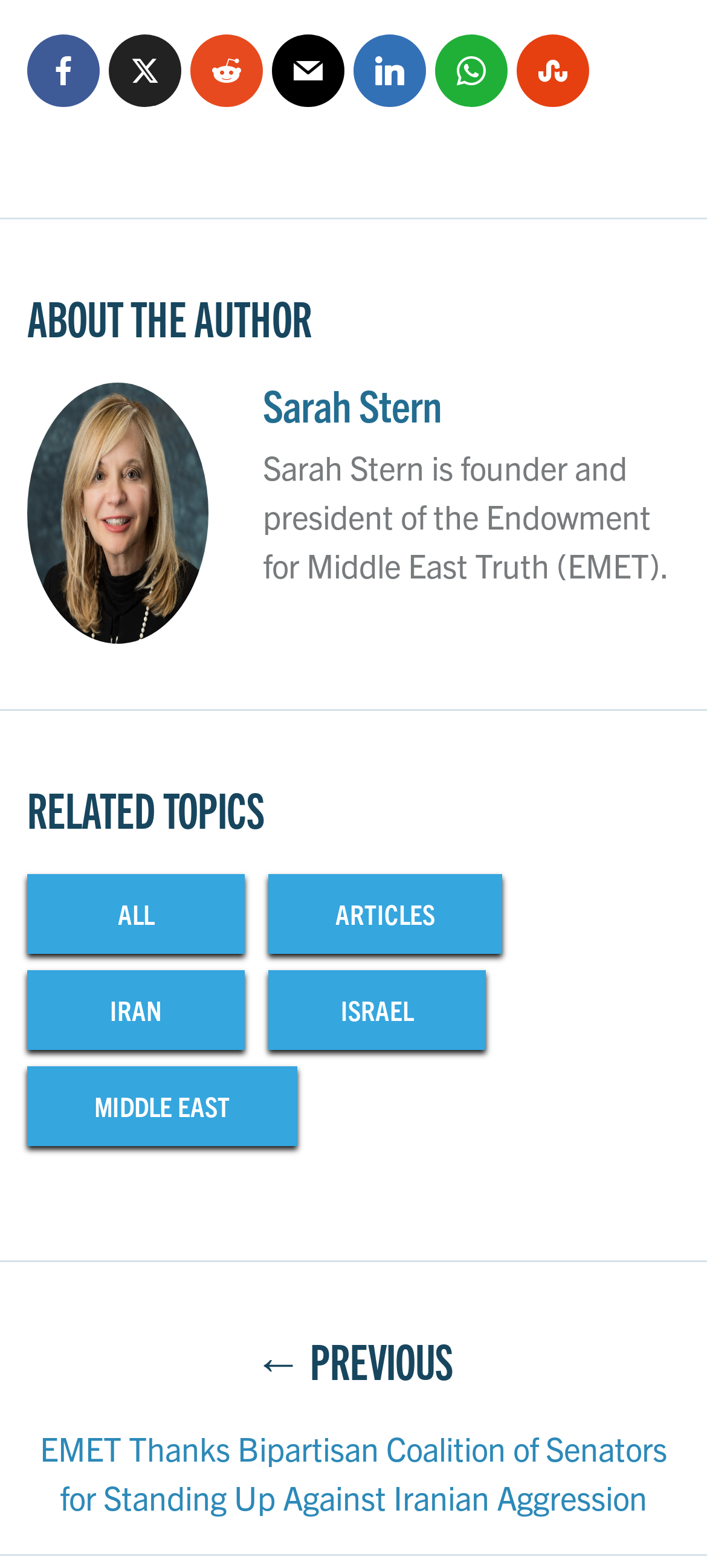Extract the bounding box coordinates for the UI element described by the text: "title="Linkedin"". The coordinates should be in the form of [left, top, right, bottom] with values between 0 and 1.

None